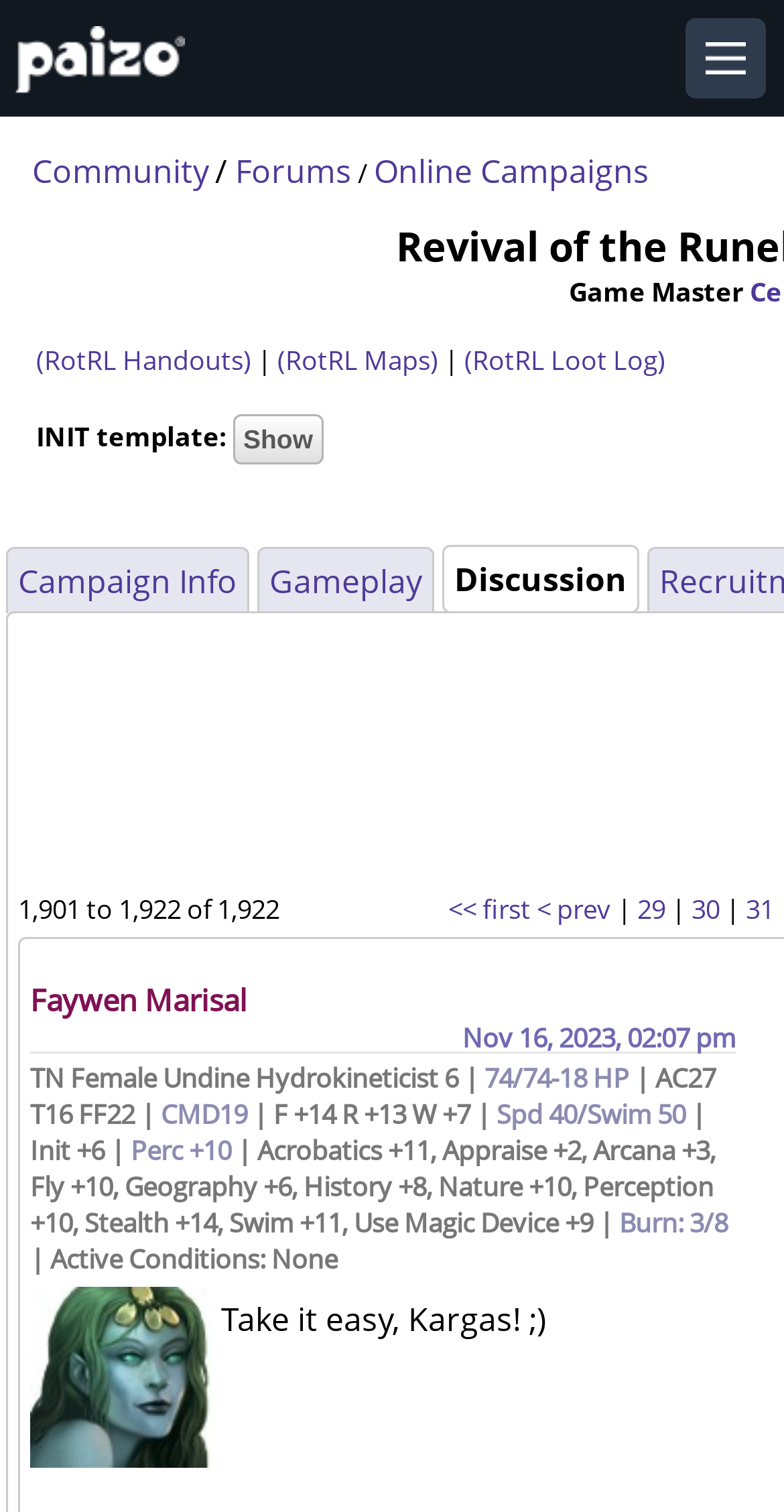Locate the bounding box coordinates of the element I should click to achieve the following instruction: "Show the INIT template".

[0.297, 0.274, 0.412, 0.307]